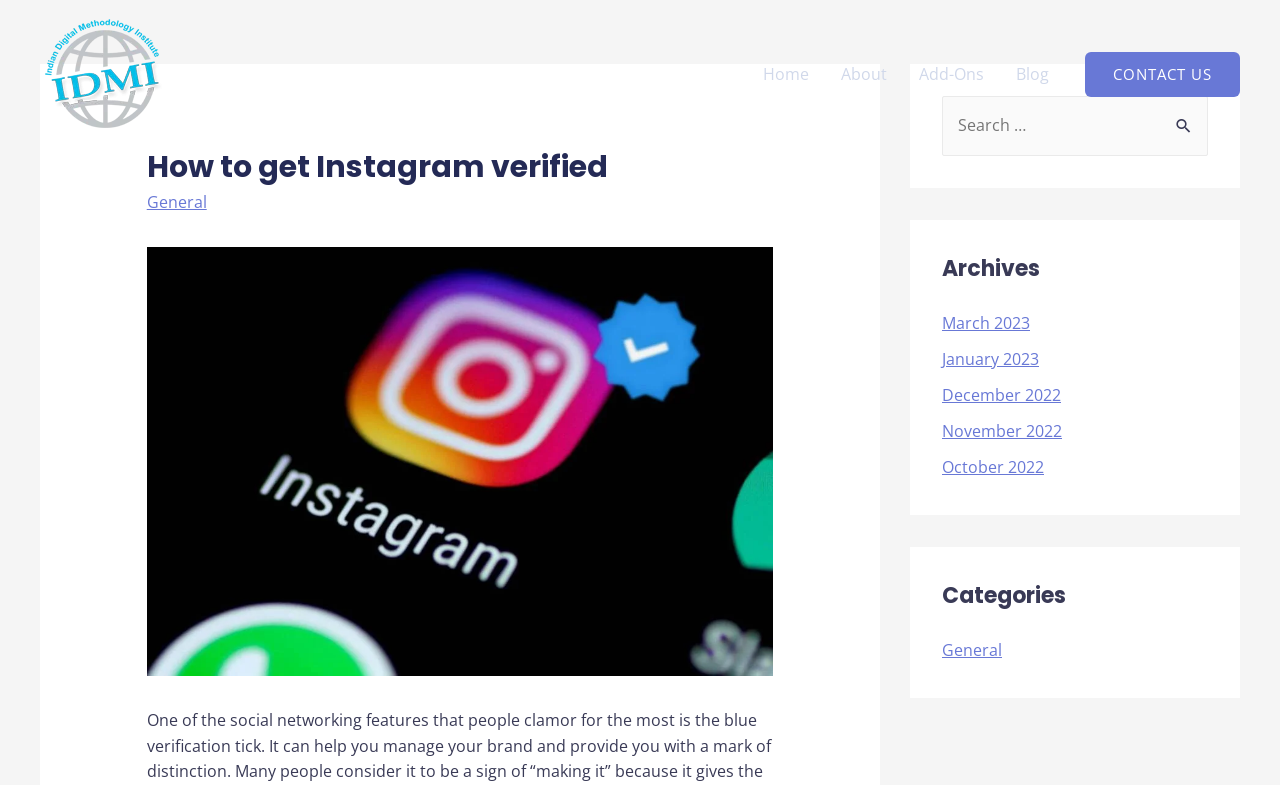What is the purpose of the blue verification tick?
Answer with a single word or short phrase according to what you see in the image.

Manage brand